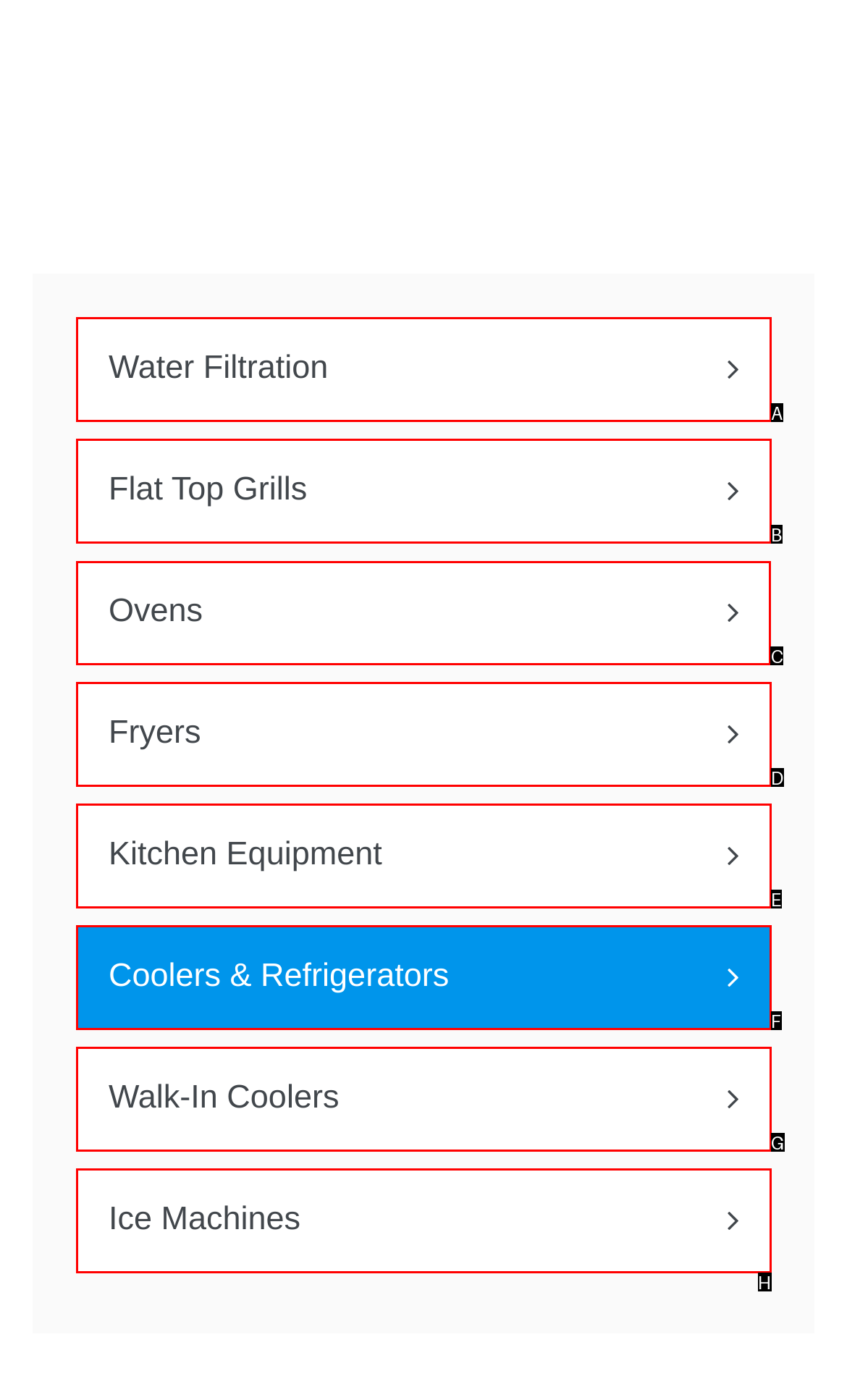For the instruction: Browse Ovens products, which HTML element should be clicked?
Respond with the letter of the appropriate option from the choices given.

C